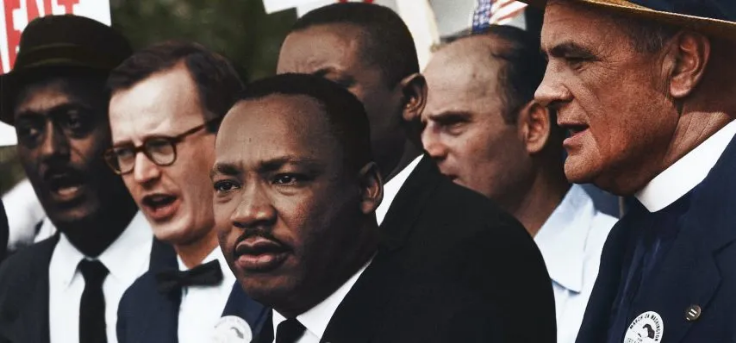What is the atmosphere filled with?
Please answer the question as detailed as possible.

The caption describes the atmosphere as being filled with determination and solidarity, which implies a sense of collective purpose and unity among the demonstrators during the March on Washington.